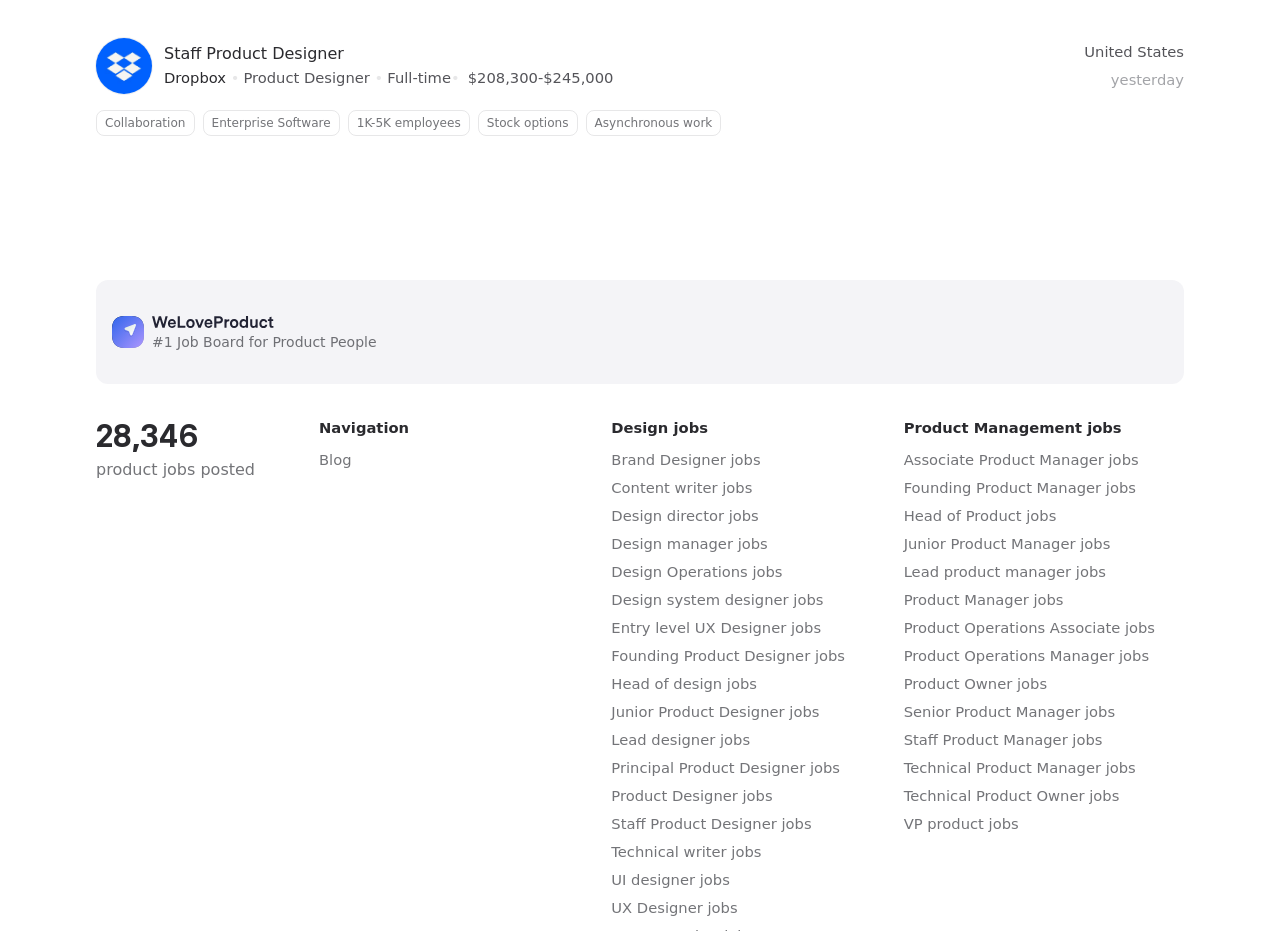What is the category of jobs listed on the right side of the webpage?
Please answer the question with as much detail as possible using the screenshot.

On the right side of the webpage, there is a category of job listings labeled 'Product Management jobs'. This category includes job listings such as Associate Product Manager, Founding Product Manager, Head of Product, and more. These job listings are links with bounding boxes ranging from [0.706, 0.485, 0.89, 0.503] to [0.706, 0.846, 0.831, 0.864].